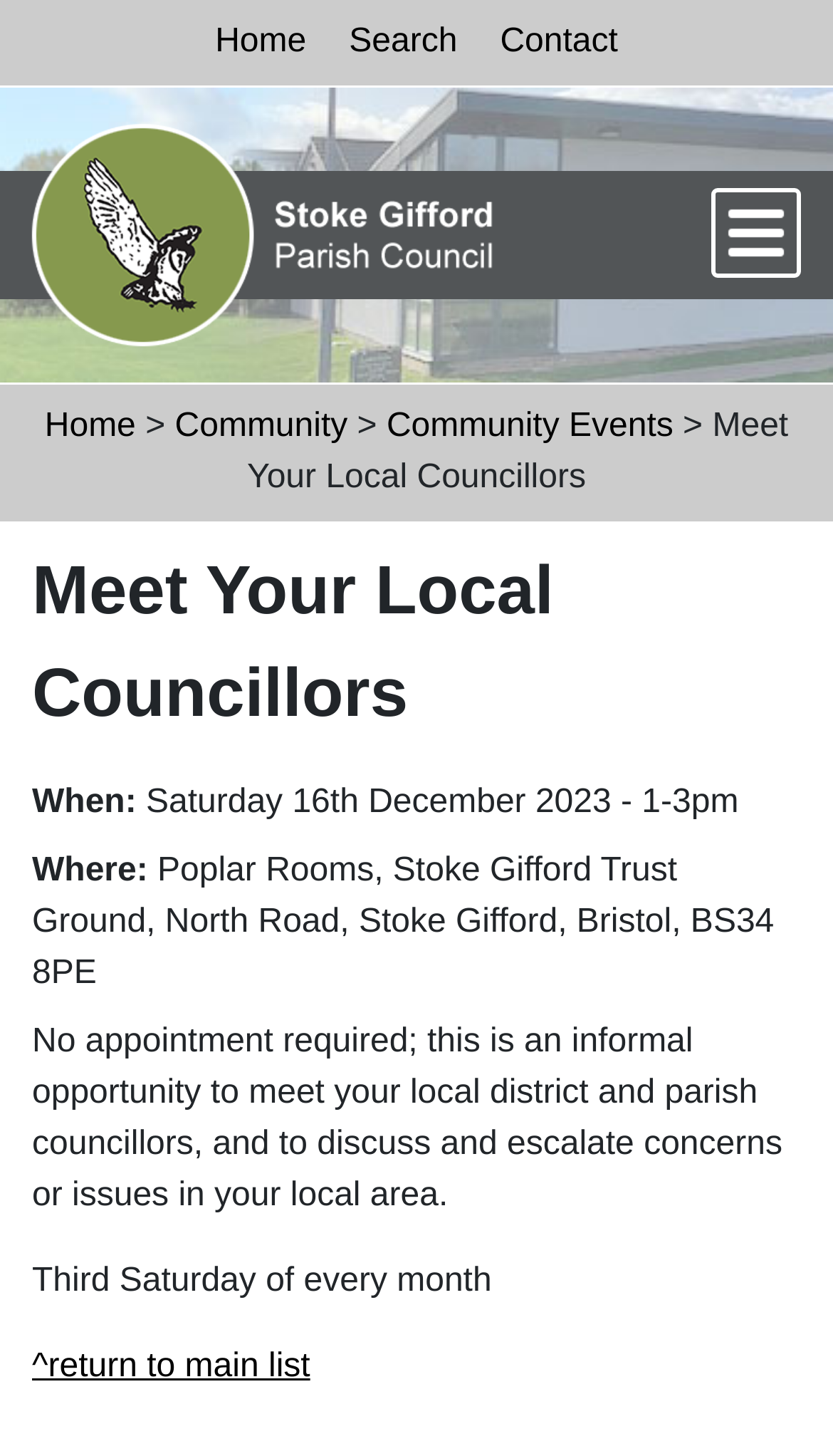Where is the Meet Your Local Councillors event being held?
Based on the visual information, provide a detailed and comprehensive answer.

I found the answer by looking at the 'Where:' section of the webpage, which specifies the location of the event as 'Poplar Rooms, Stoke Gifford Trust Ground, North Road, Stoke Gifford, Bristol, BS34 8PE'.